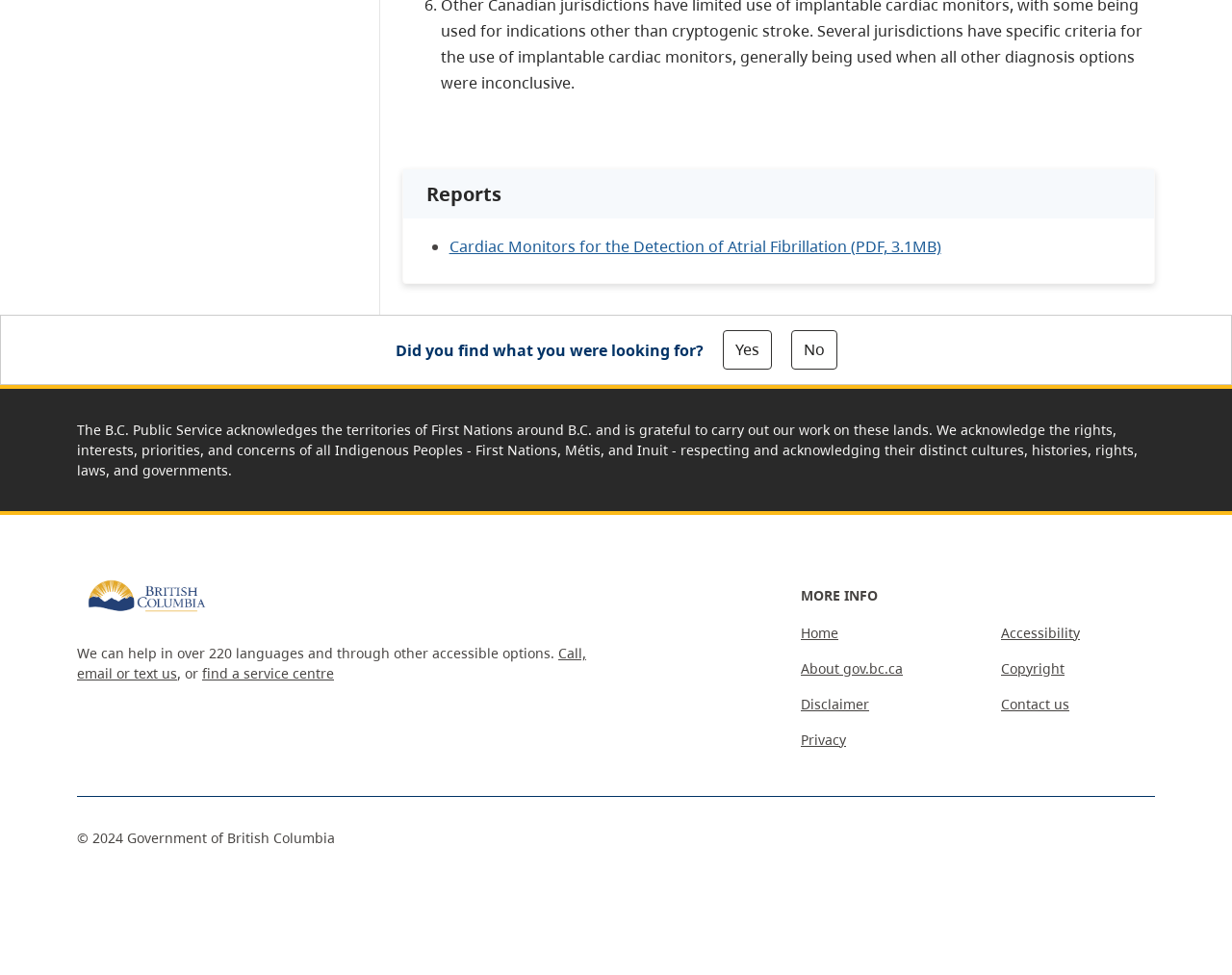Could you specify the bounding box coordinates for the clickable section to complete the following instruction: "Contact us"?

[0.812, 0.713, 0.868, 0.731]